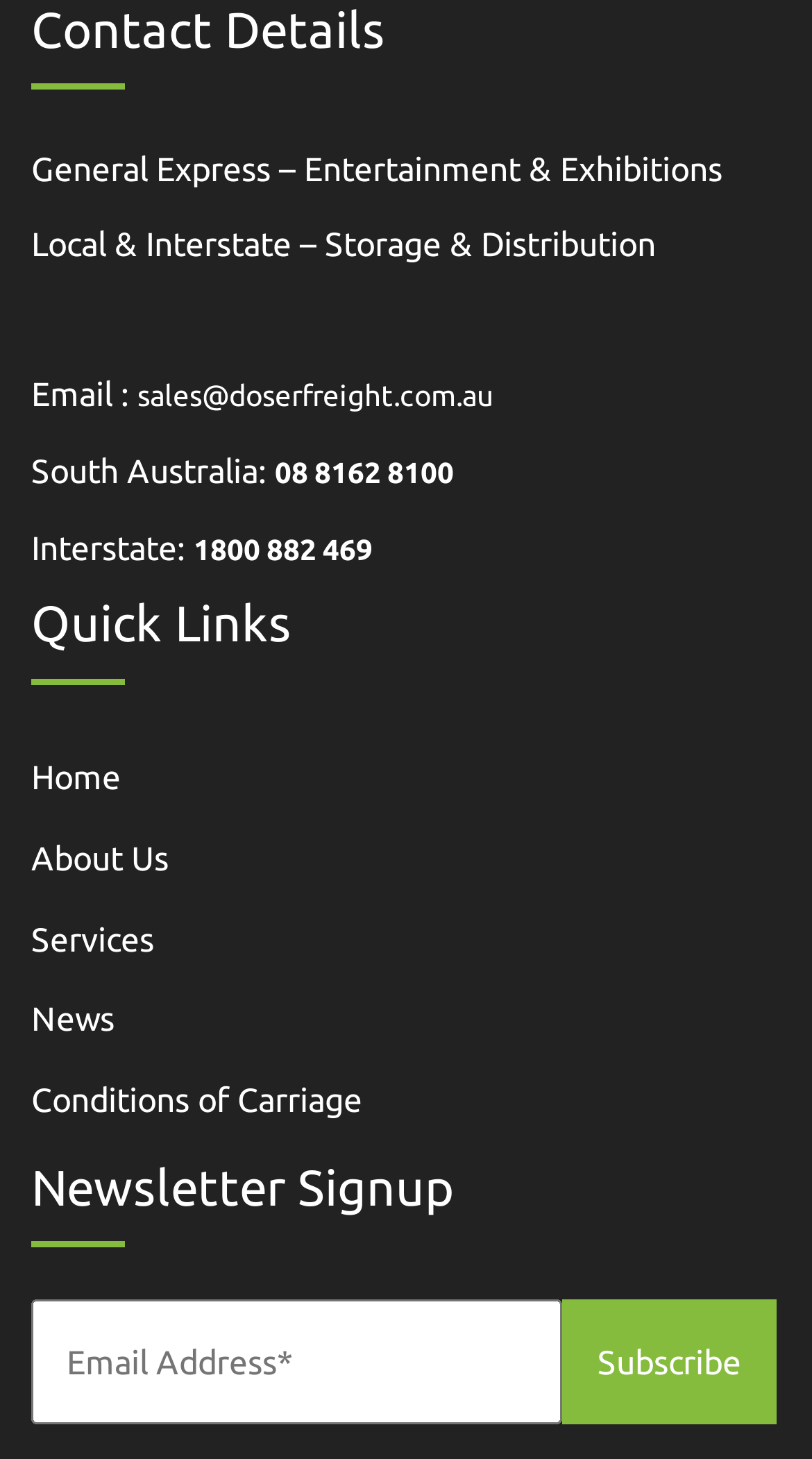What is required to sign up for the newsletter?
Provide a detailed and well-explained answer to the question.

To sign up for the newsletter, an email address is required, as indicated by the 'Email Address*' textbox in the 'Newsletter Signup' section.